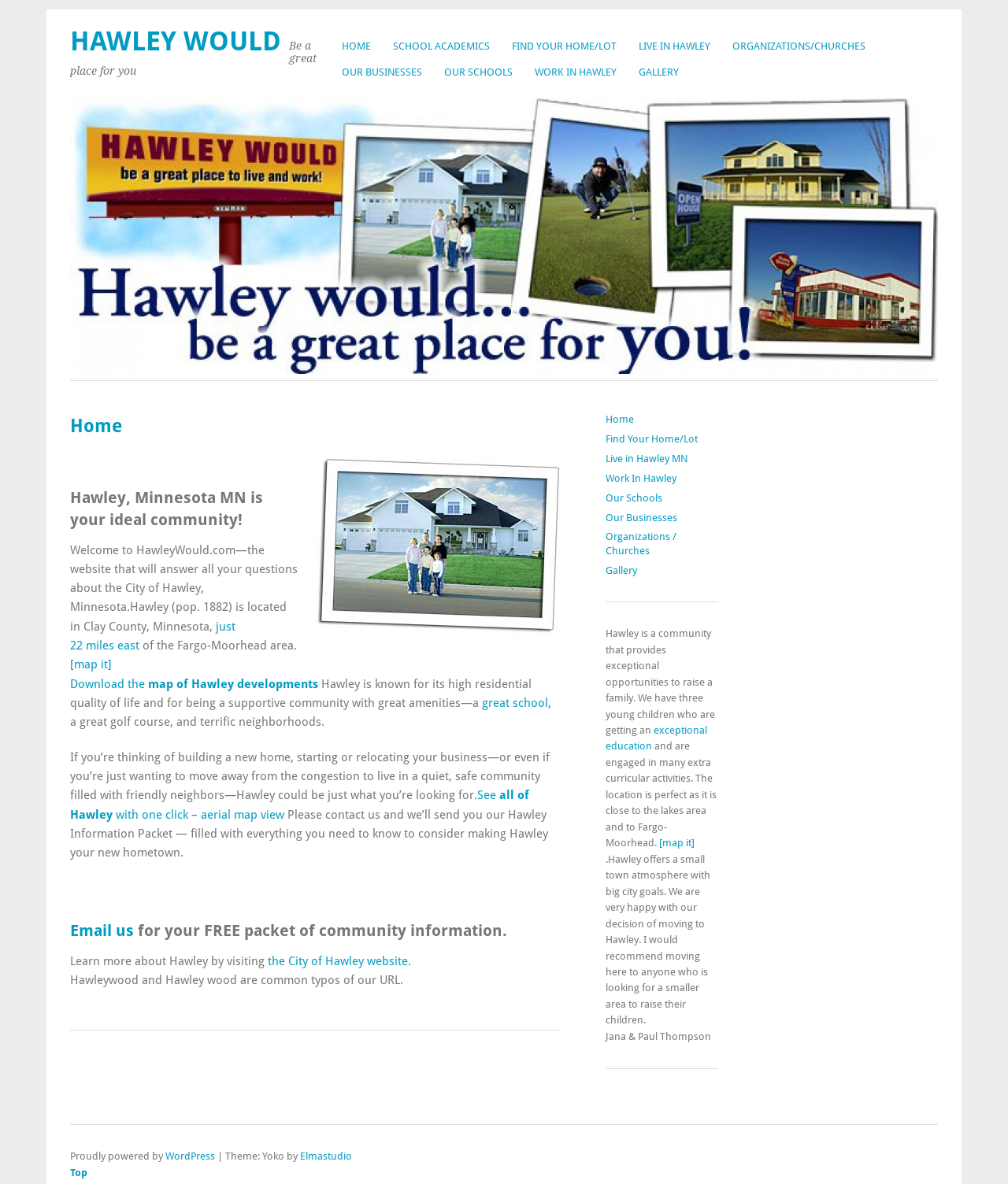Analyze the image and deliver a detailed answer to the question: What is the name of the city being promoted?

Based on the webpage content, especially the heading 'Hawley, Minnesota MN is your ideal community!' and the image caption 'Hawley, Minnesota', it is clear that the city being promoted is Hawley.